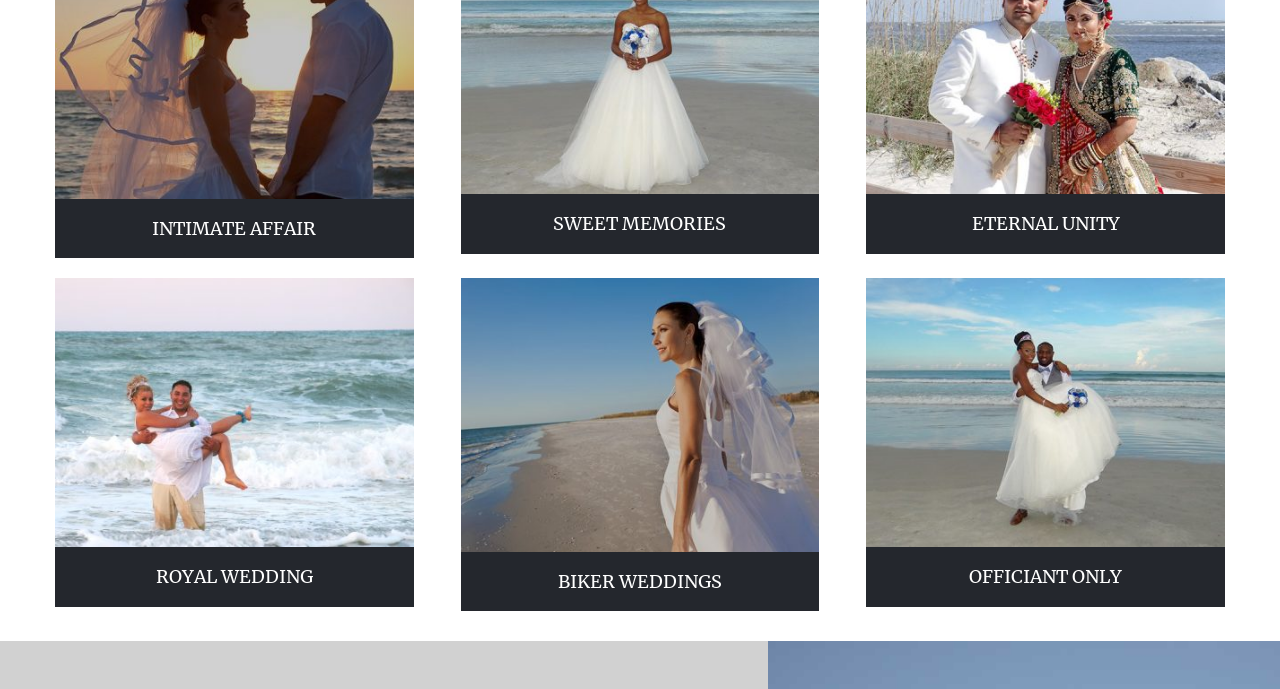Please respond to the question with a concise word or phrase:
How many links are under the 'INTIMATE AFFAIR' heading?

1